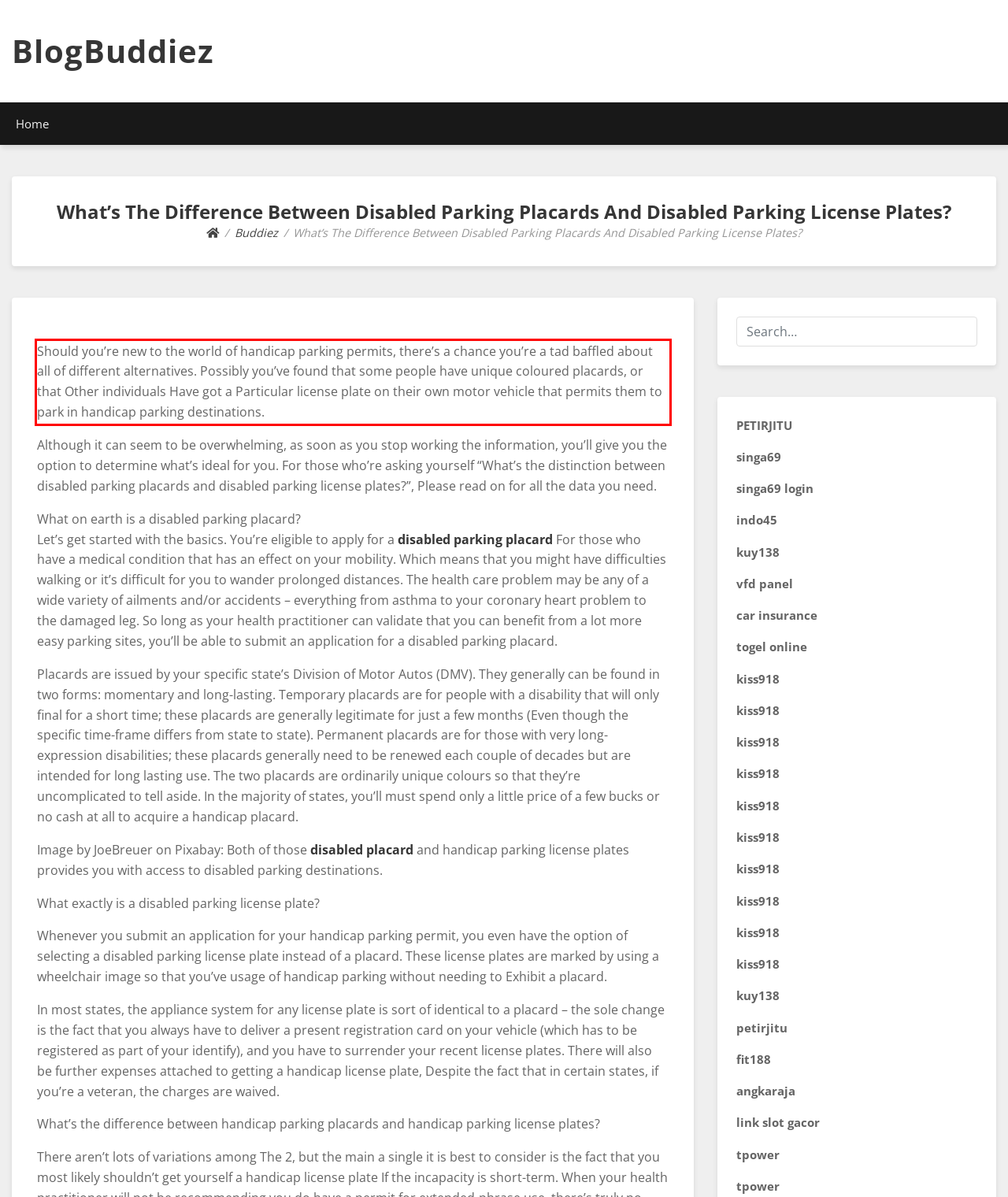Please examine the webpage screenshot and extract the text within the red bounding box using OCR.

Should you’re new to the world of handicap parking permits, there’s a chance you’re a tad baffled about all of different alternatives. Possibly you’ve found that some people have unique coloured placards, or that Other individuals Have got a Particular license plate on their own motor vehicle that permits them to park in handicap parking destinations.